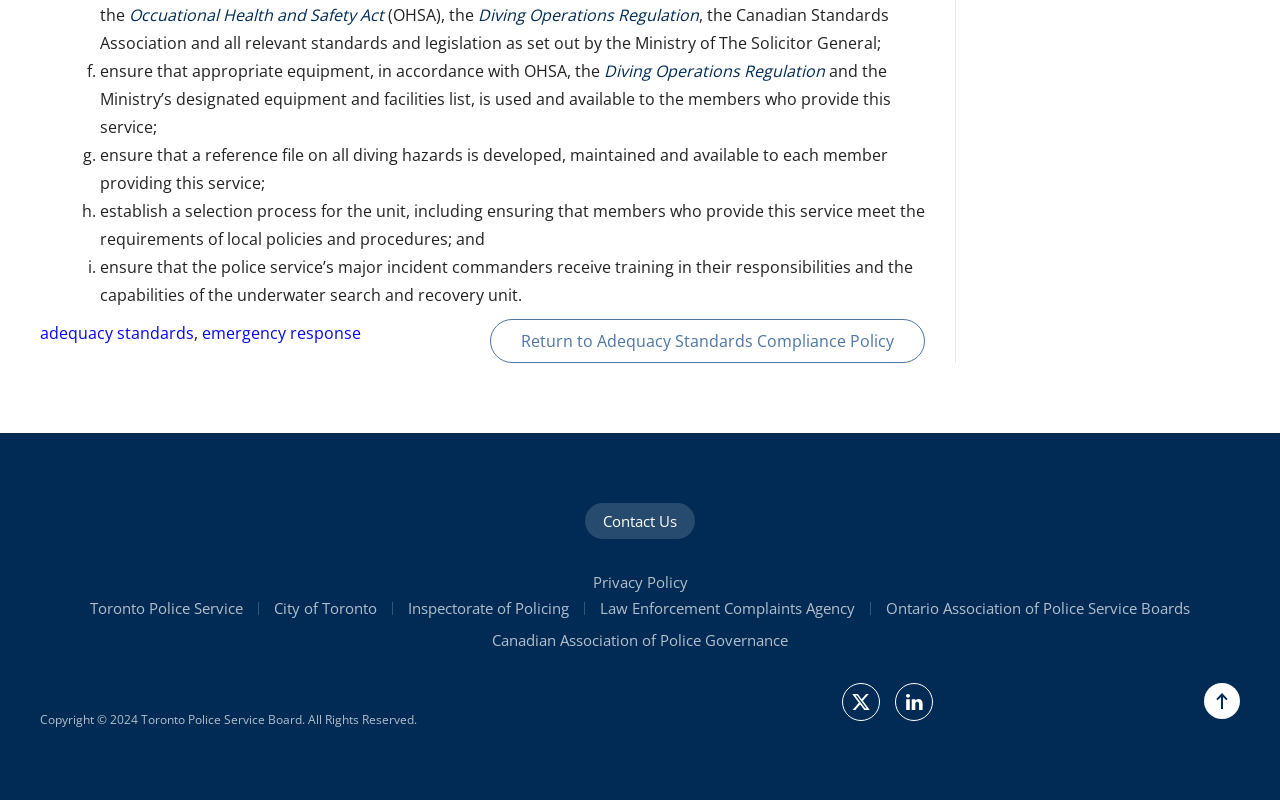Give the bounding box coordinates for the element described as: "Law Enforcement Complaints Agency".

[0.469, 0.744, 0.668, 0.777]